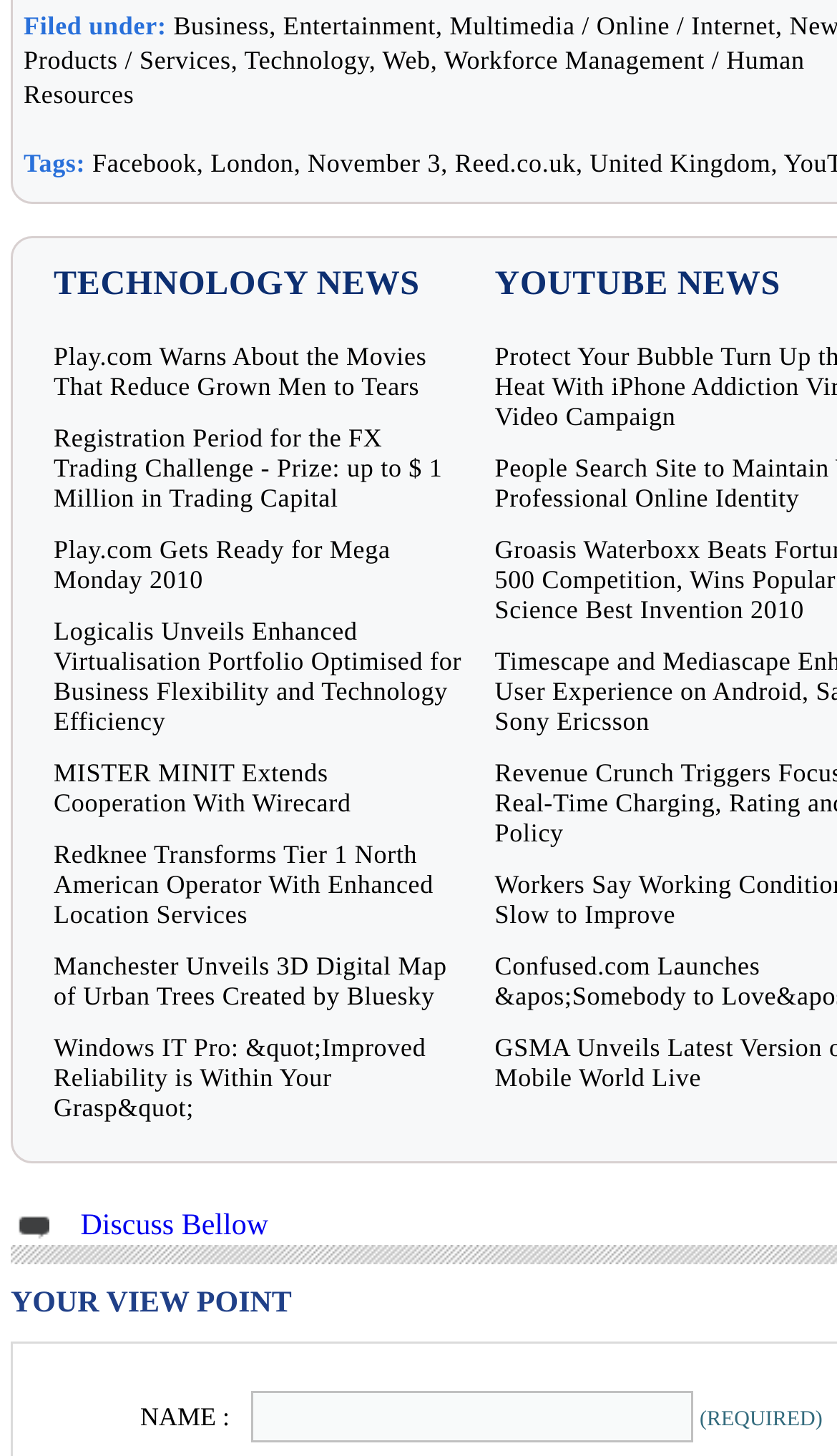What is the purpose of the text box under 'YOUR VIEW POINT'?
Based on the image, give a concise answer in the form of a single word or short phrase.

To enter a comment